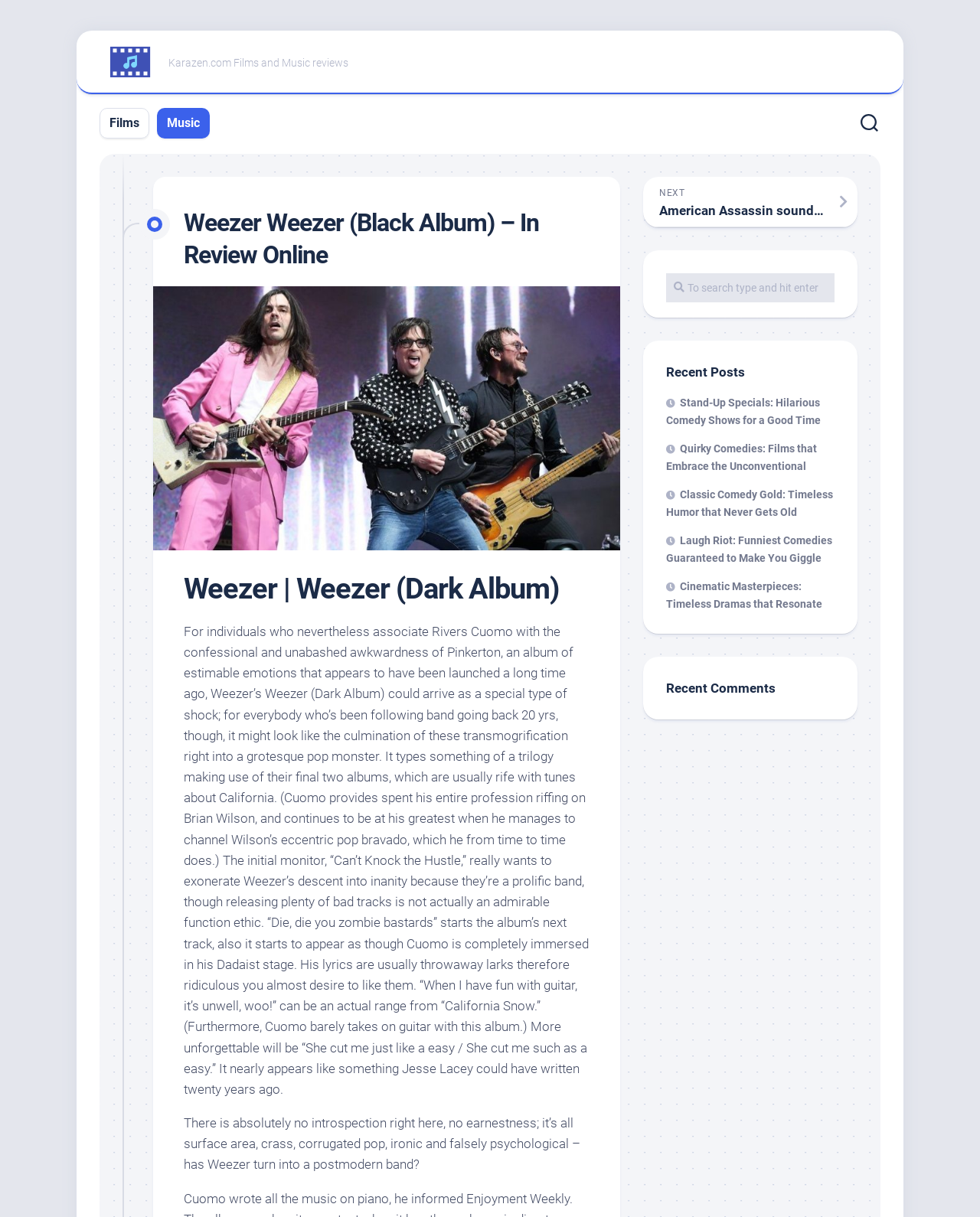What is the name of the album being reviewed?
Please give a detailed and thorough answer to the question, covering all relevant points.

The webpage mentions the album 'Weezer (Black Album)' in the heading, which suggests that it is the album being reviewed.